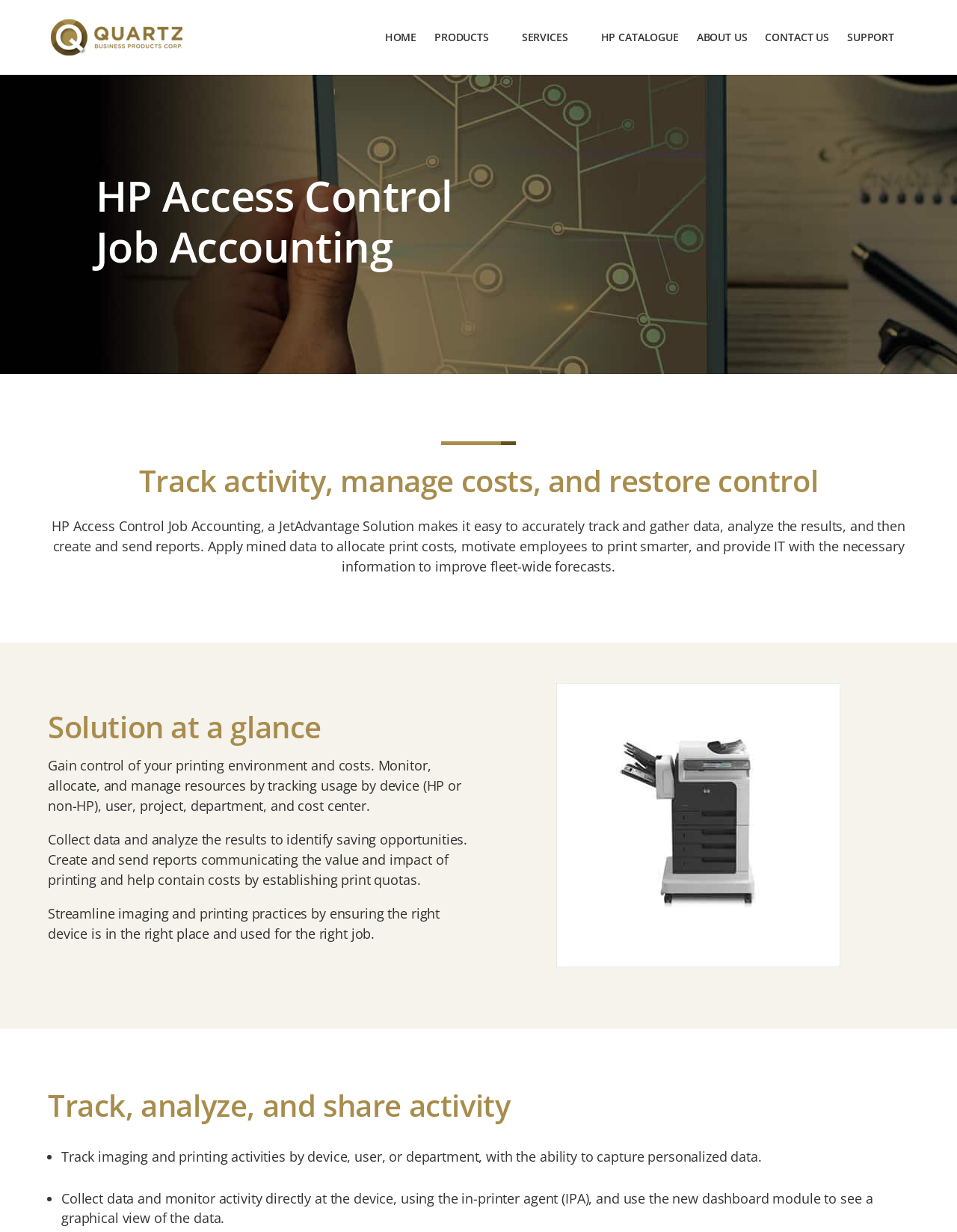Can you provide the bounding box coordinates for the element that should be clicked to implement the instruction: "go to Quartz homepage"?

[0.053, 0.024, 0.191, 0.035]